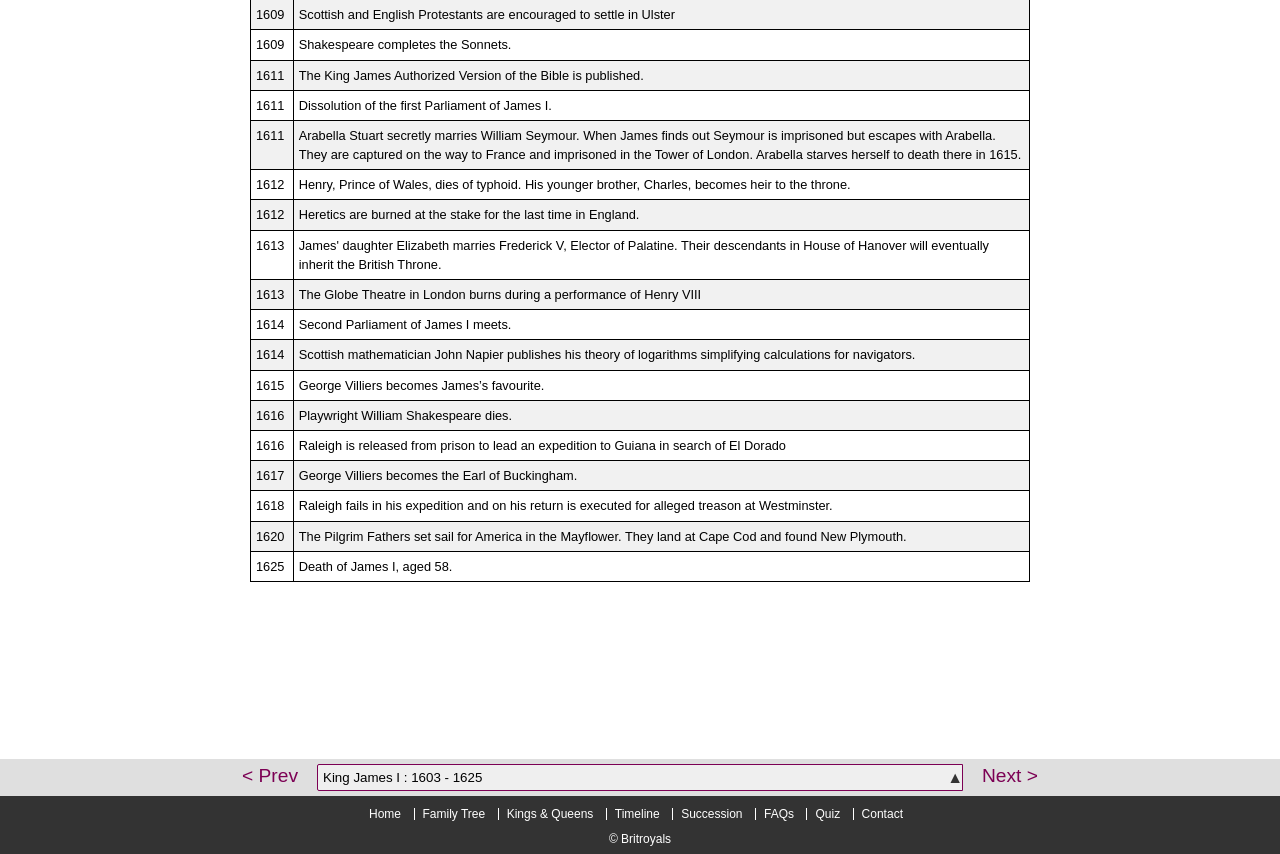Highlight the bounding box coordinates of the region I should click on to meet the following instruction: "Select an option from the dropdown menu".

[0.248, 0.895, 0.752, 0.926]